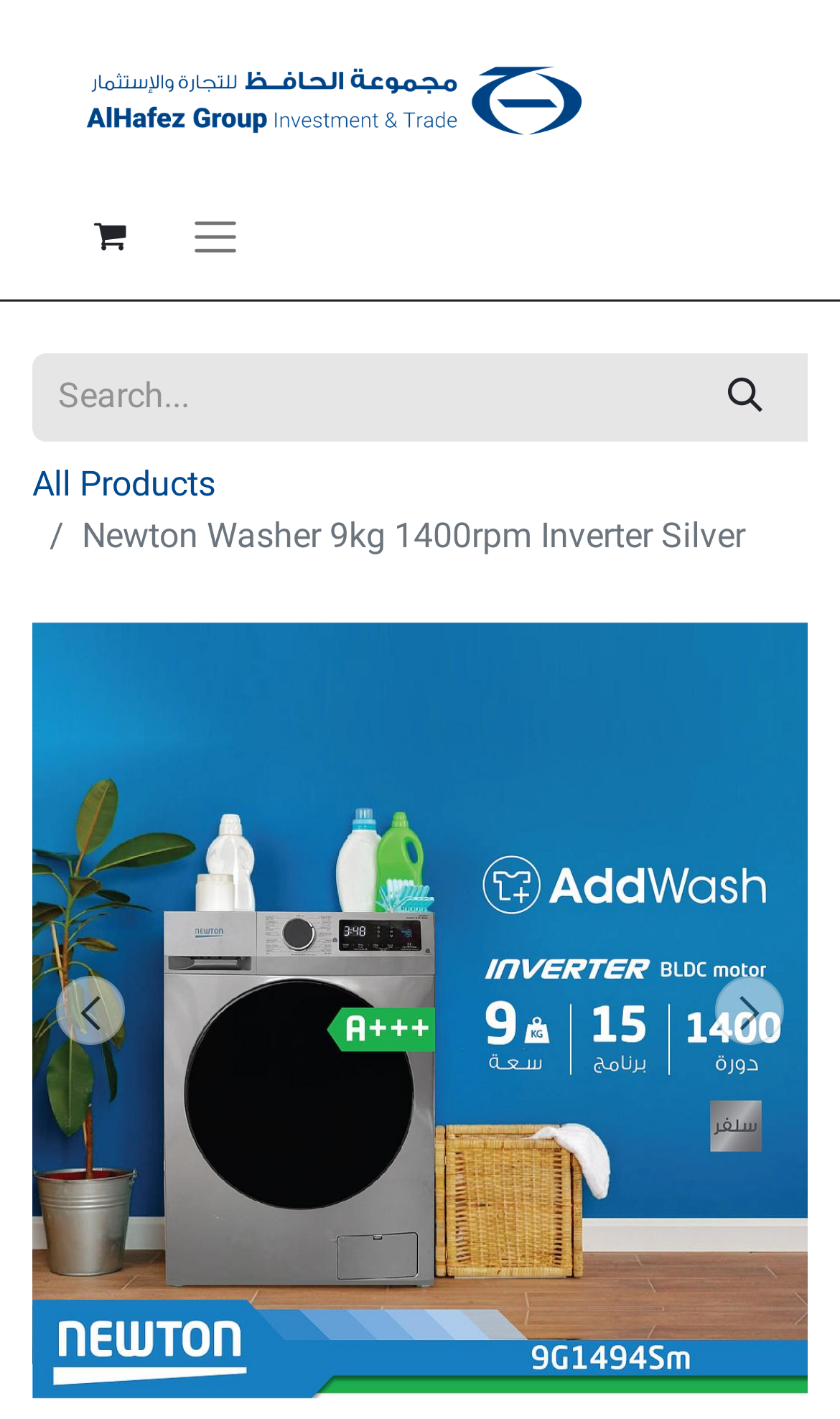What is the color of the product?
Refer to the screenshot and answer in one word or phrase.

Silver